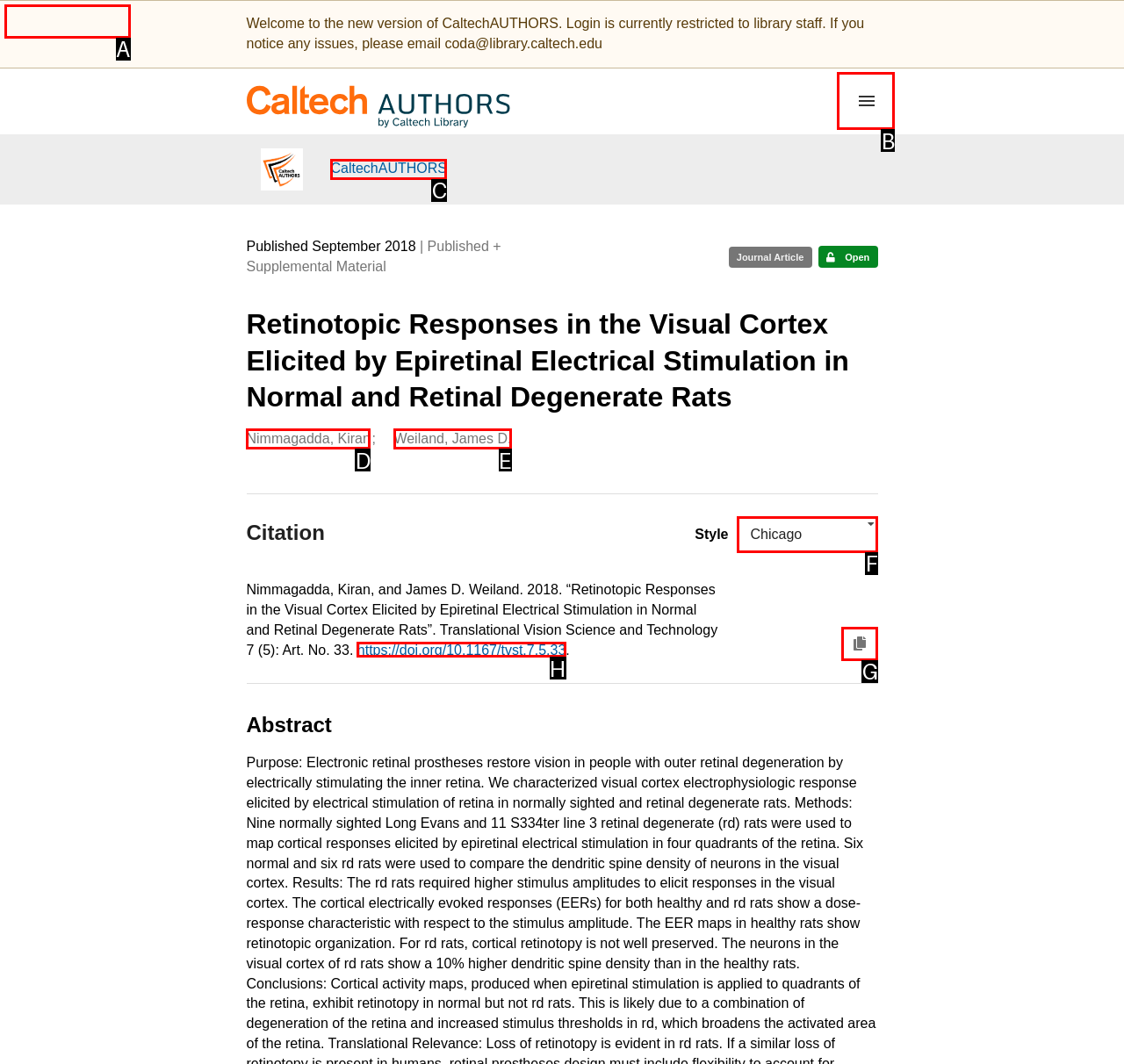Determine the letter of the element to click to accomplish this task: Click the 'Menu' button. Respond with the letter.

B